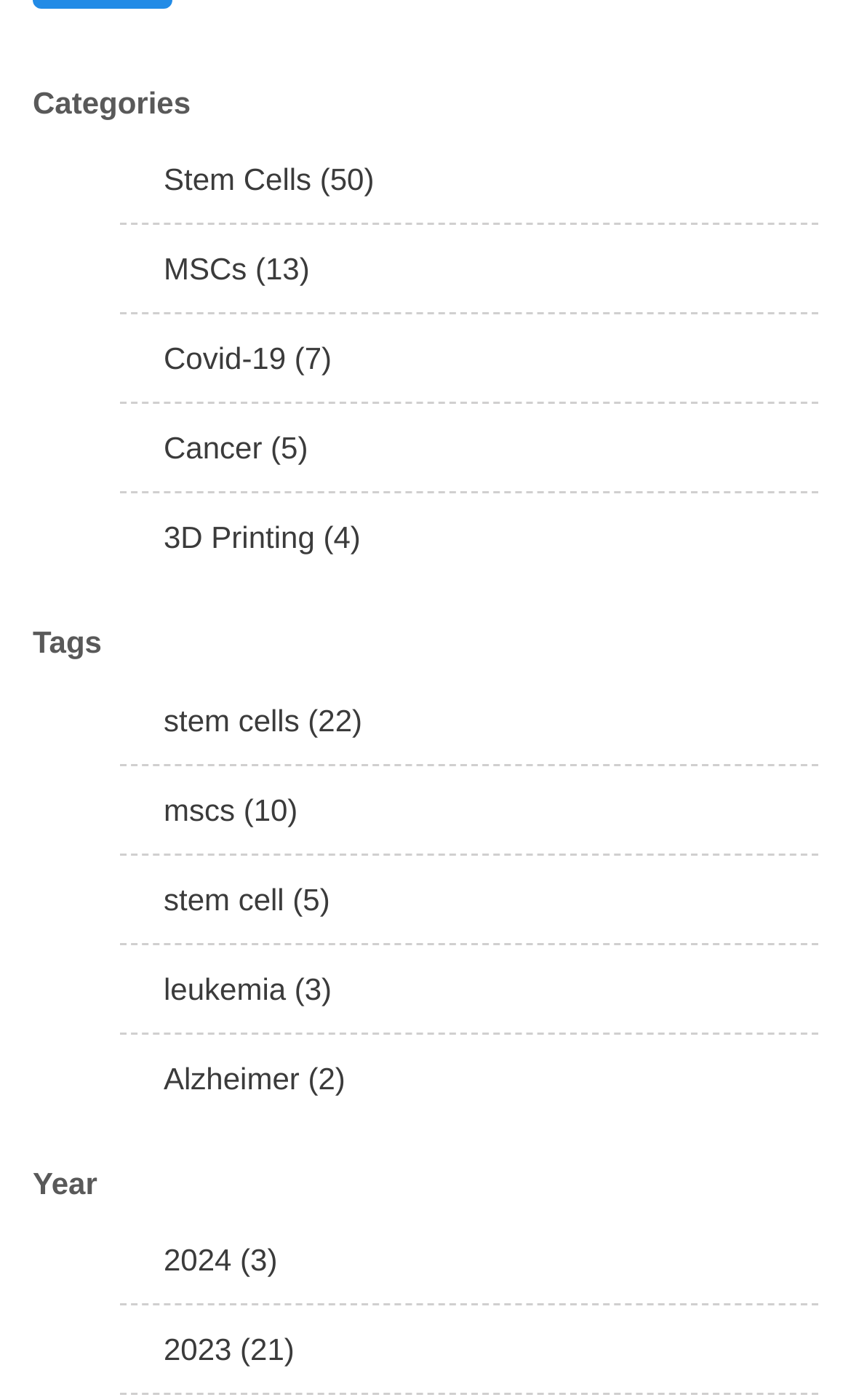How many items are tagged with 'leukemia'?
Please provide a comprehensive answer based on the details in the screenshot.

I found the link 'leukemia' under the 'Tags' heading and saw that it has '(3)' next to it, which indicates that there are 3 items tagged with 'leukemia'.